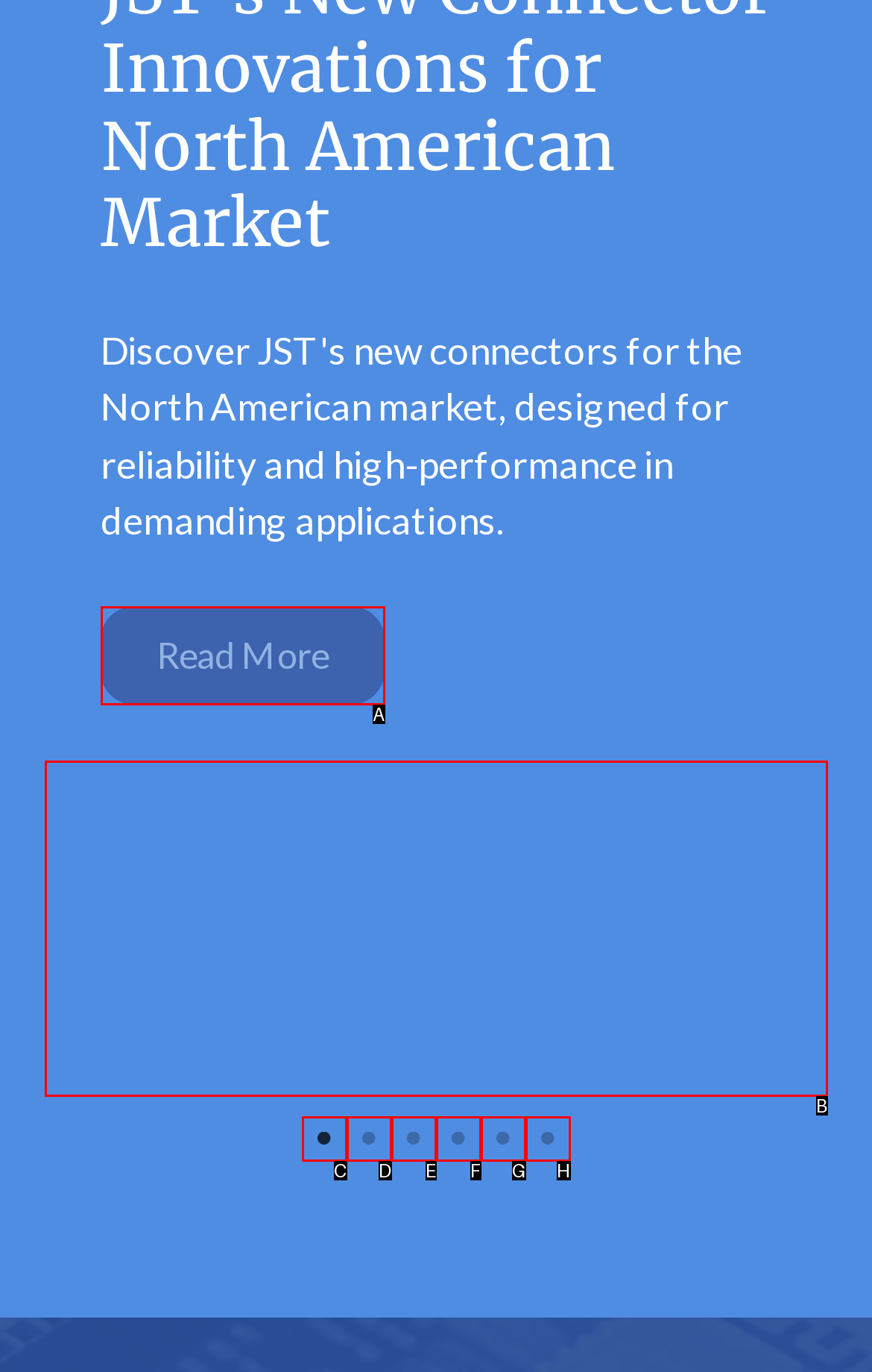Match the description: Read More to the correct HTML element. Provide the letter of your choice from the given options.

A